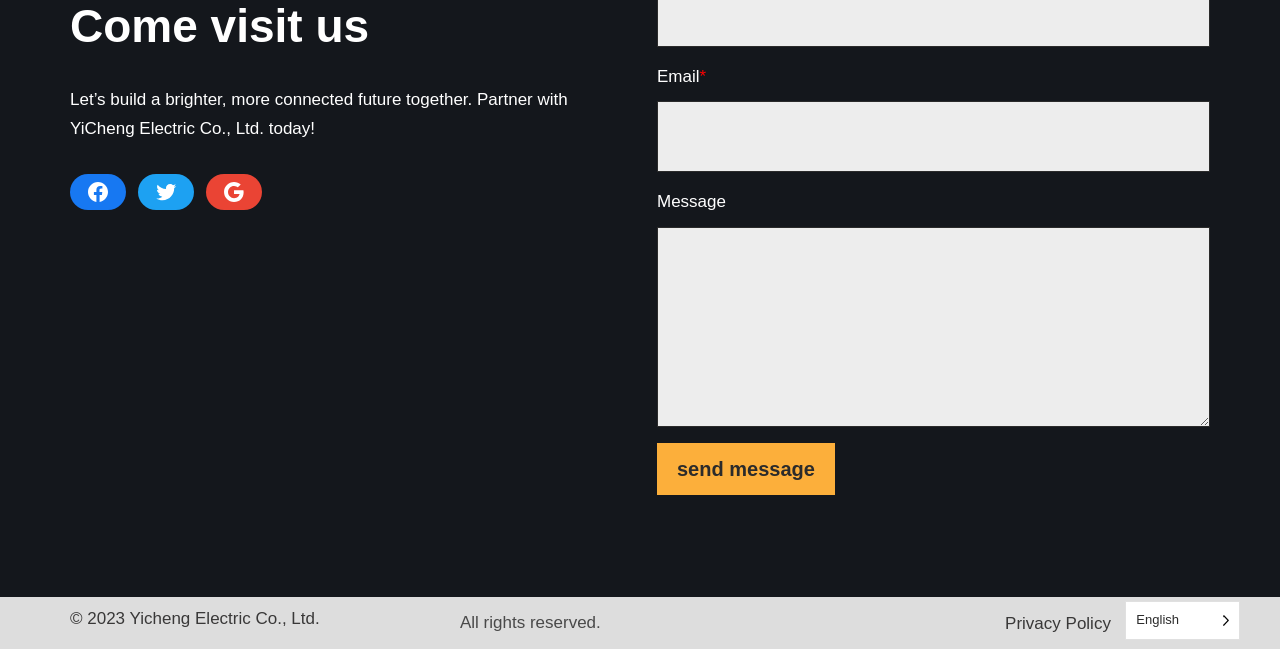Based on the provided description, "parent_node: Email*", find the bounding box of the corresponding UI element in the screenshot.

[0.513, 0.156, 0.945, 0.266]